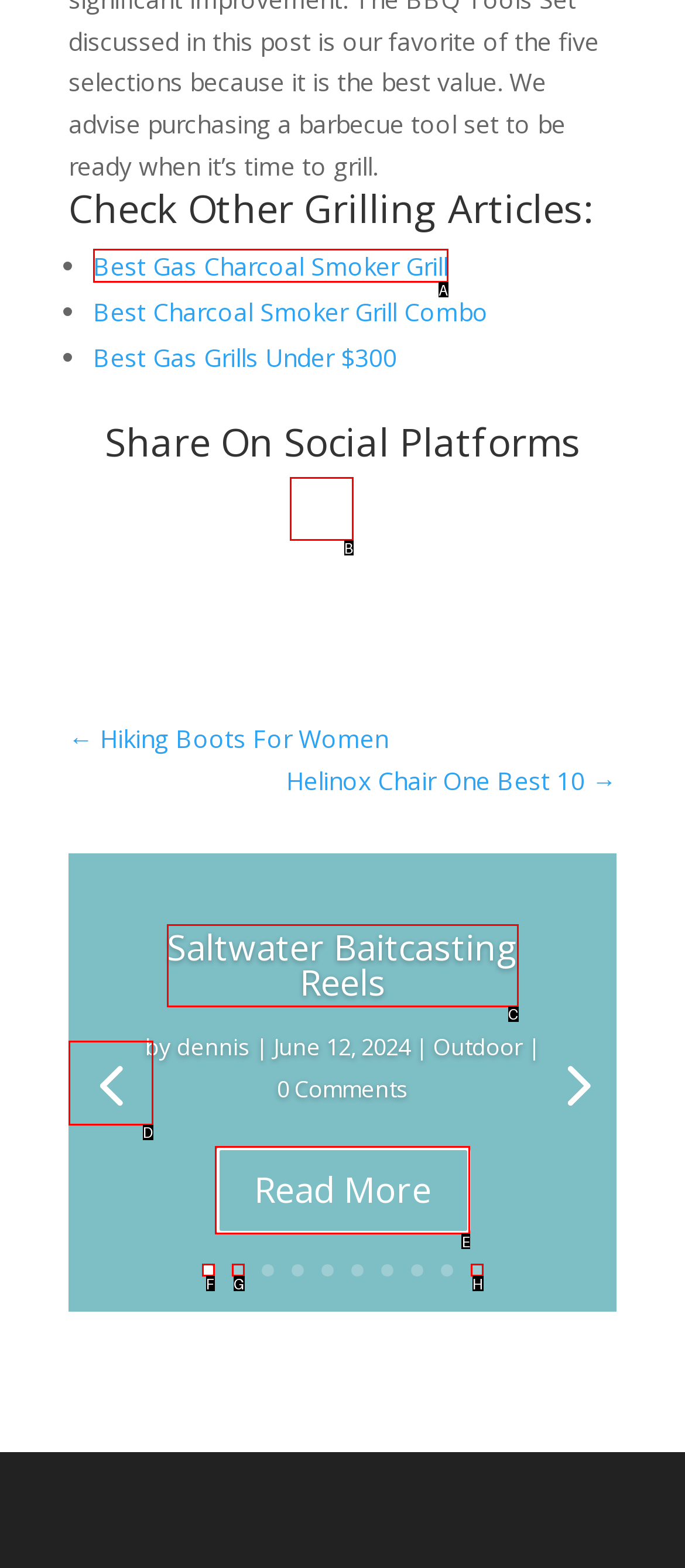Choose the HTML element that best fits the description: Read More. Answer with the option's letter directly.

E